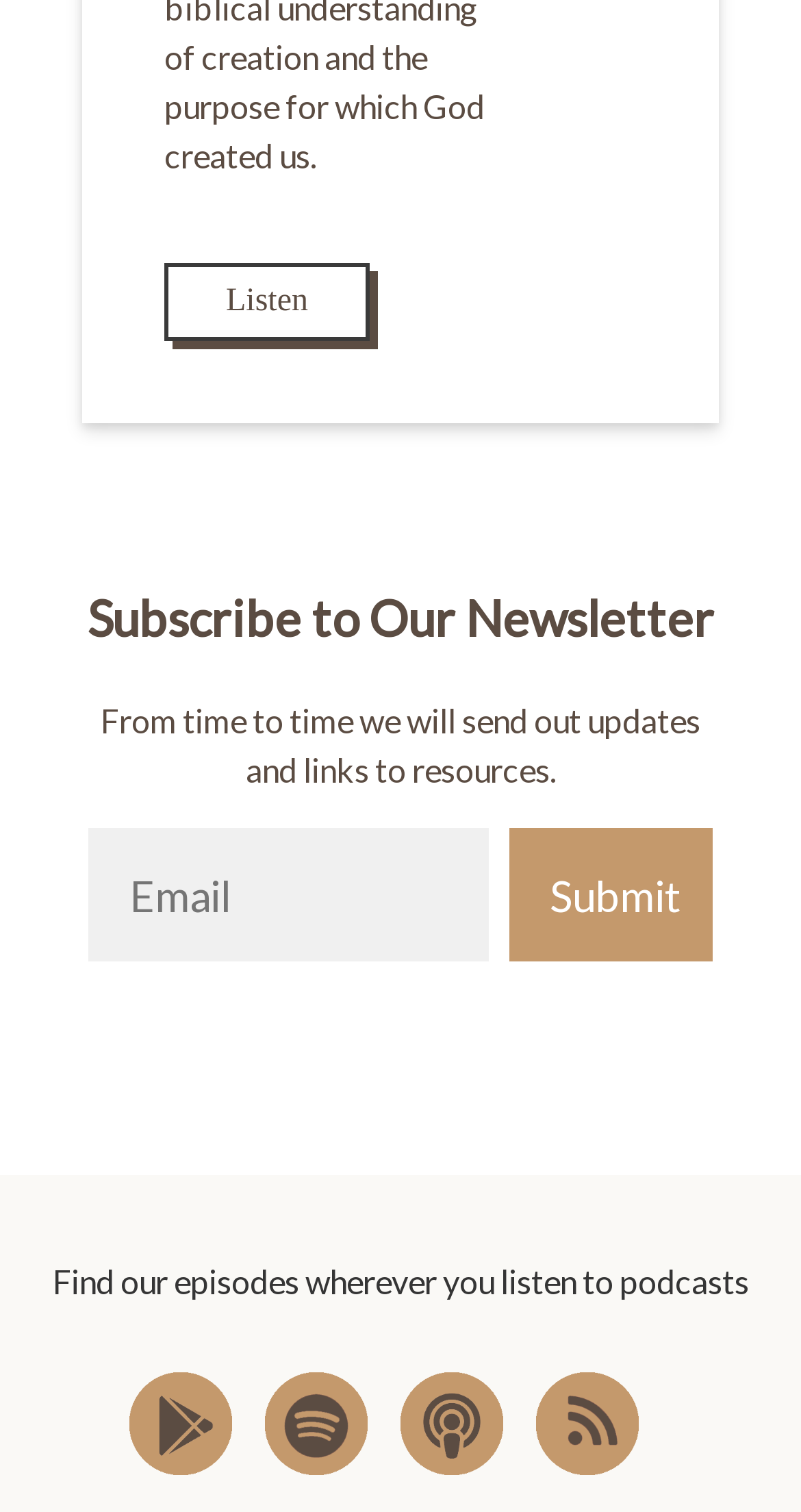Please find the bounding box coordinates of the clickable region needed to complete the following instruction: "Submit the form". The bounding box coordinates must consist of four float numbers between 0 and 1, i.e., [left, top, right, bottom].

[0.635, 0.548, 0.889, 0.636]